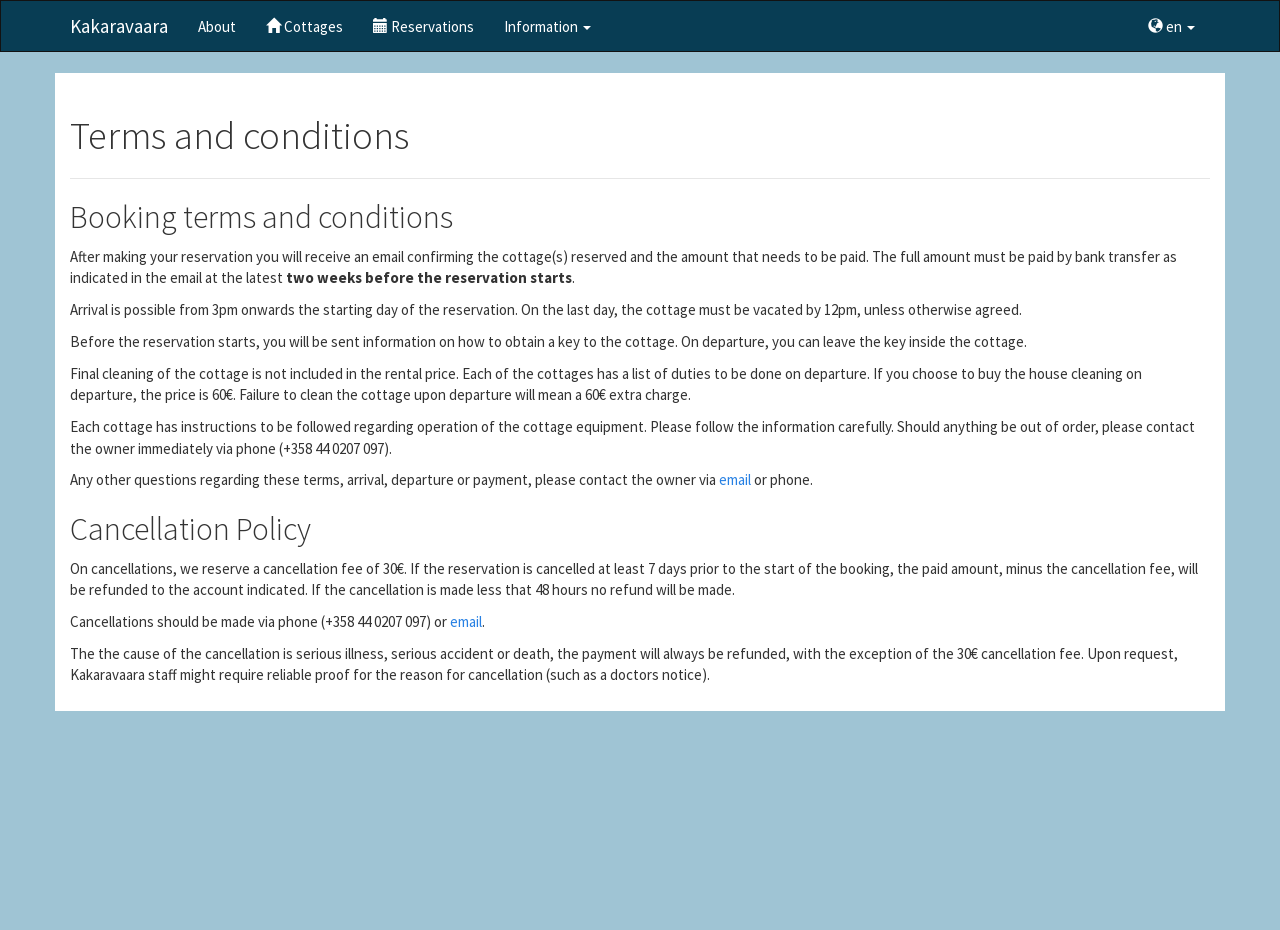What is the price of final cleaning?
Carefully analyze the image and provide a detailed answer to the question.

The webpage states that final cleaning of the cottage is not included in the rental price. If you choose to buy the house cleaning on departure, the price is 60€. Failure to clean the cottage upon departure will mean a 60€ extra charge.